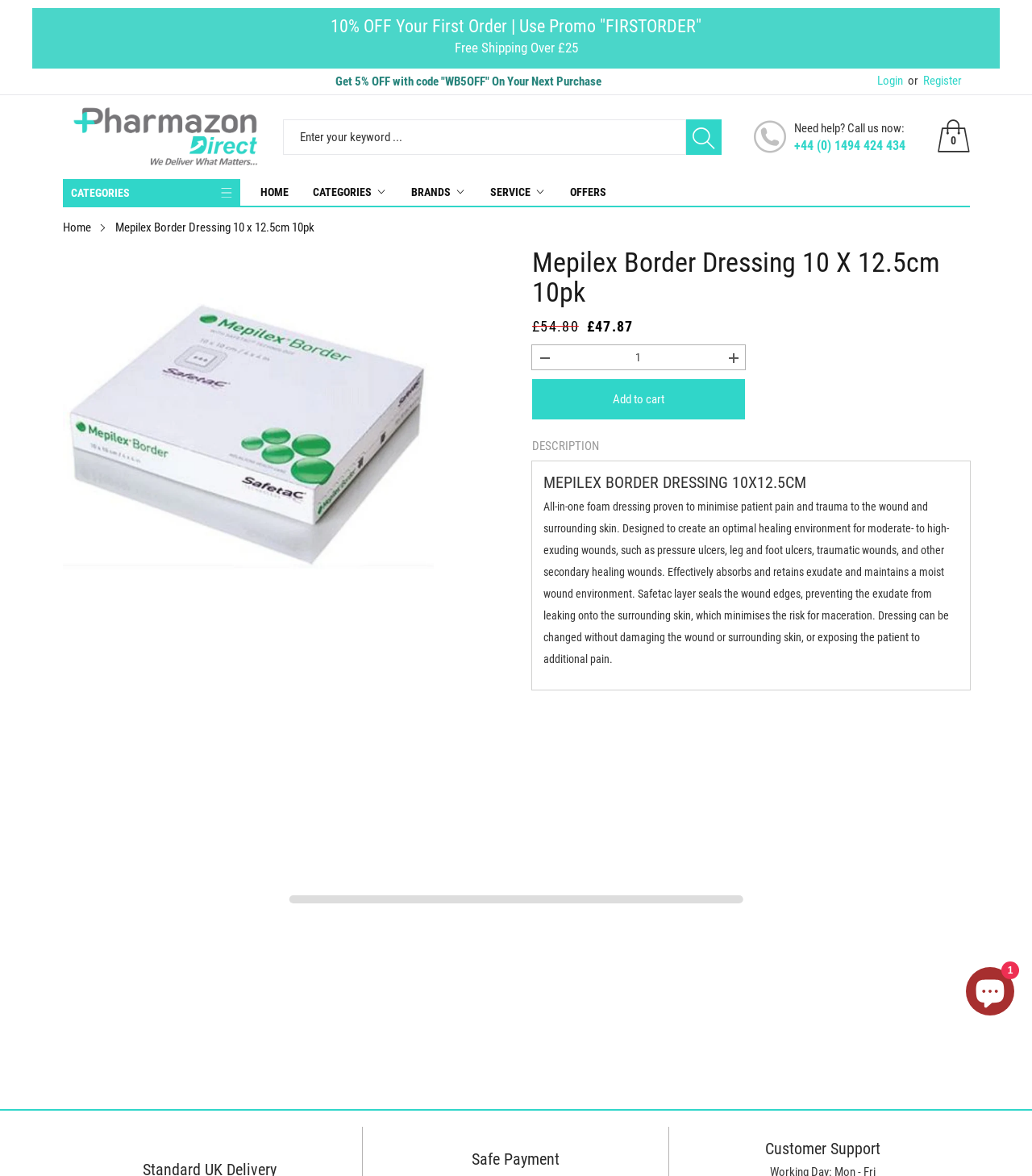How many items are in the cart?
Based on the image, give a one-word or short phrase answer.

0 items